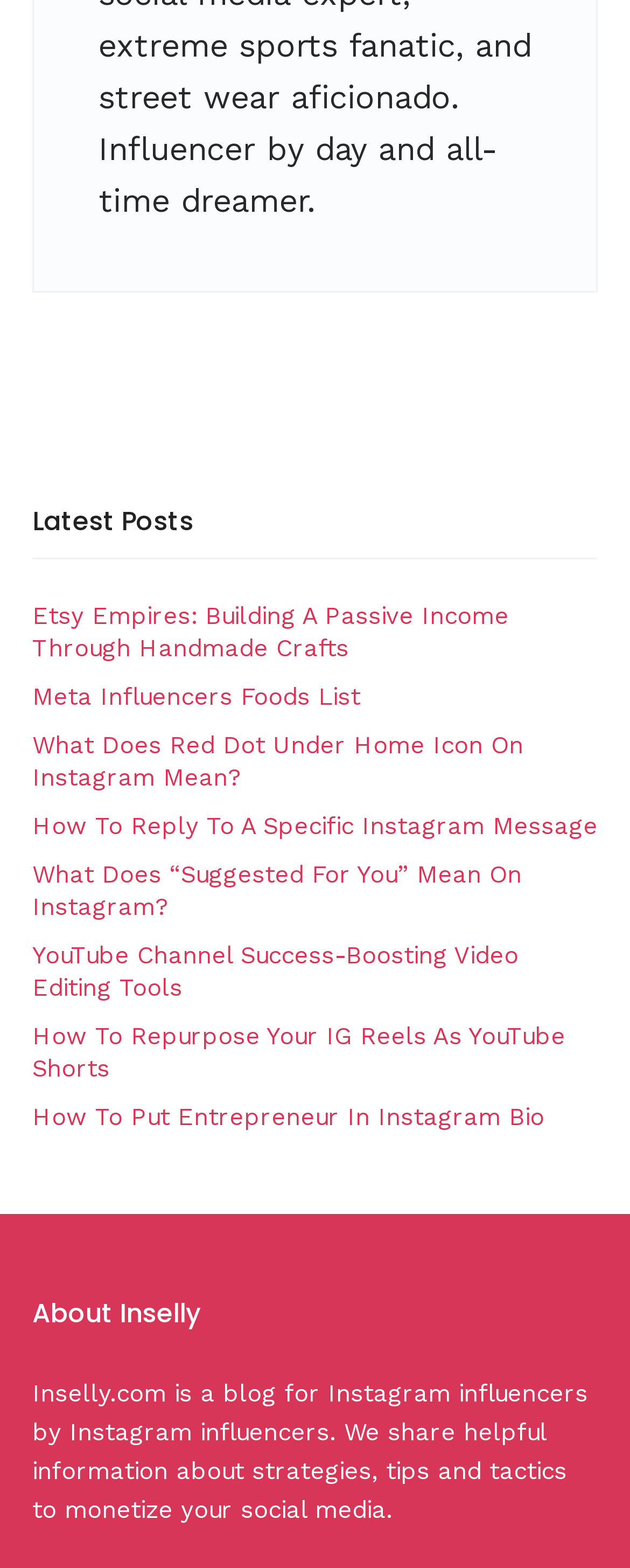Locate the bounding box coordinates of the element to click to perform the following action: 'View the post about How To Reply To A Specific Instagram Message'. The coordinates should be given as four float values between 0 and 1, in the form of [left, top, right, bottom].

[0.051, 0.517, 0.949, 0.536]